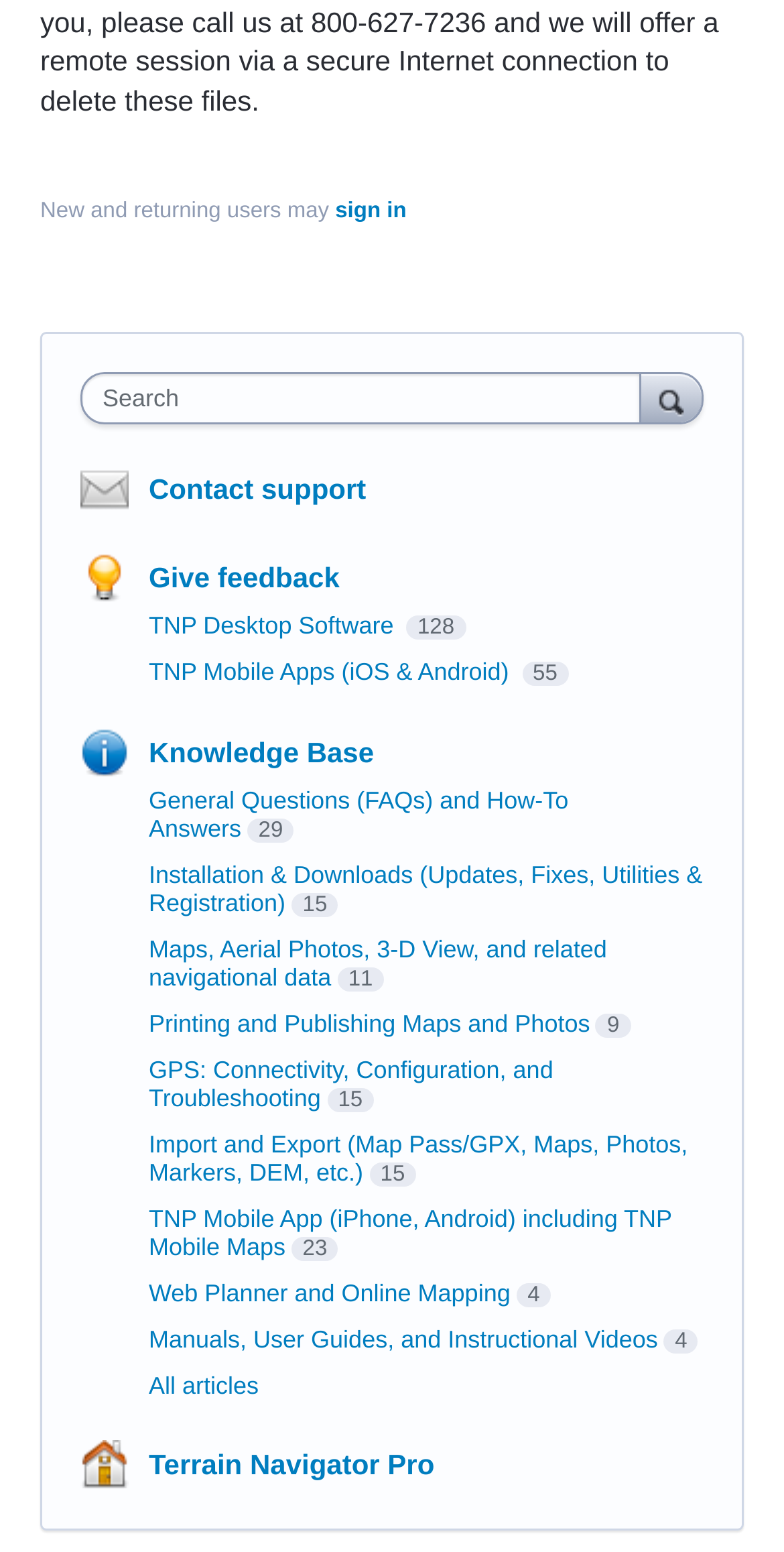What is the purpose of the links under 'Knowledge Base'?
Please provide a detailed answer to the question.

The links under 'Knowledge Base' provide resources and information on various topics, such as 'General Questions (FAQs) and How-To Answers', 'Installation & Downloads (Updates, Fixes, Utilities & Registration)', and more. These links are likely meant to help users find answers to their questions and troubleshoot issues.